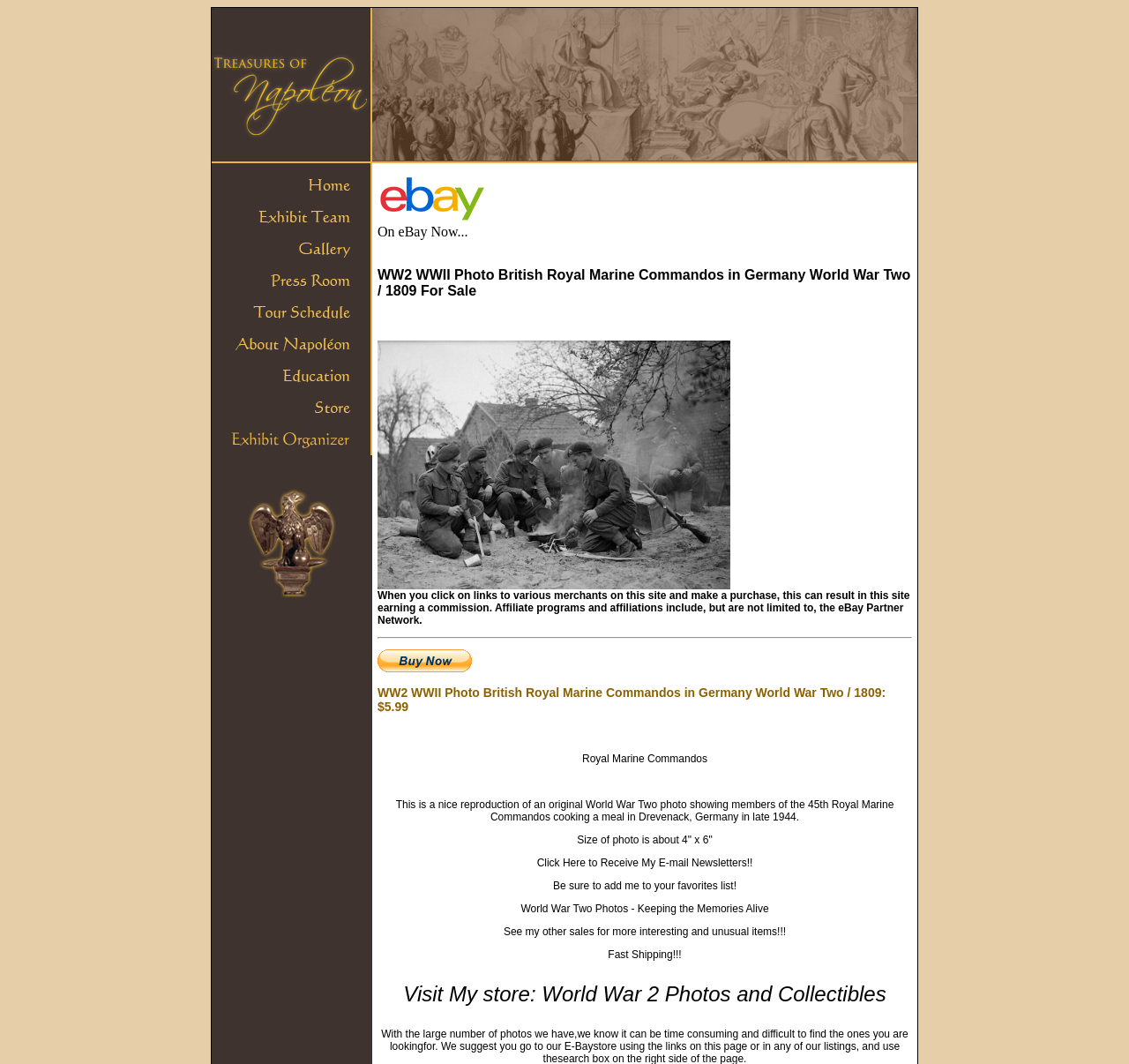Provide a thorough description of the webpage you see.

This webpage is about a World War II photo of British Royal Marine Commandos in Germany, specifically a reproduction of an original photo from 1944. The page is divided into two main sections. On the left side, there is a table with two rows, each containing a cell with a link and an image, both labeled "Napoleon - An Intimate Portrait". 

On the right side, there is a section with multiple elements. At the top, there is a heading that reads "WW2 WWII Photo British Royal Marine Commandos in Germany World War Two / 1809 For Sale". Below this heading, there is a paragraph of text explaining the affiliate program and commission policy of the website. 

Further down, there is an image of the World War II photo being sold, accompanied by a link to purchase it. The price of the photo, $5.99, is displayed in a heading. Below this, there are several paragraphs of text describing the photo, including its size and the scene it depicts. 

The rest of the page contains various links and text, including a call to sign up for email newsletters, a request to add the seller to favorites, and a link to the seller's store, "World War 2 Photos and Collectibles". There are also several static text elements with promotional messages, such as "Fast Shipping!!!" and "See my other sales for more interesting and unusual items!!!".